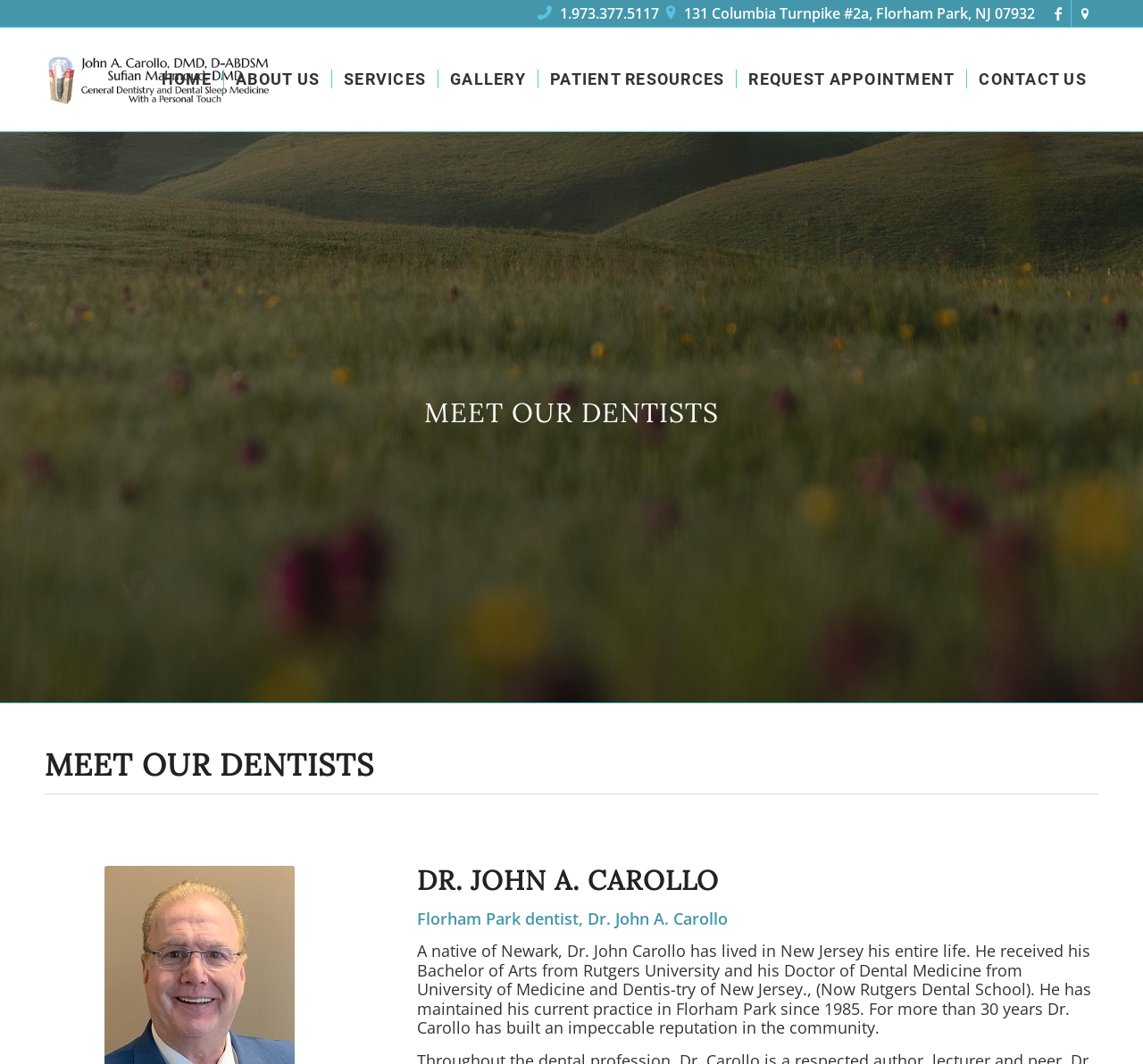What university did Dr. Carollo attend?
Using the information presented in the image, please offer a detailed response to the question.

I found the information about Dr. Carollo's university by reading the text 'He received his Bachelor of Arts from Rutgers University and his Doctor of Dental Medicine from University of Medicine and Dentistry of New Jersey., (Now Rutgers Dental School).' which indicates that Dr. Carollo attended Rutgers University.